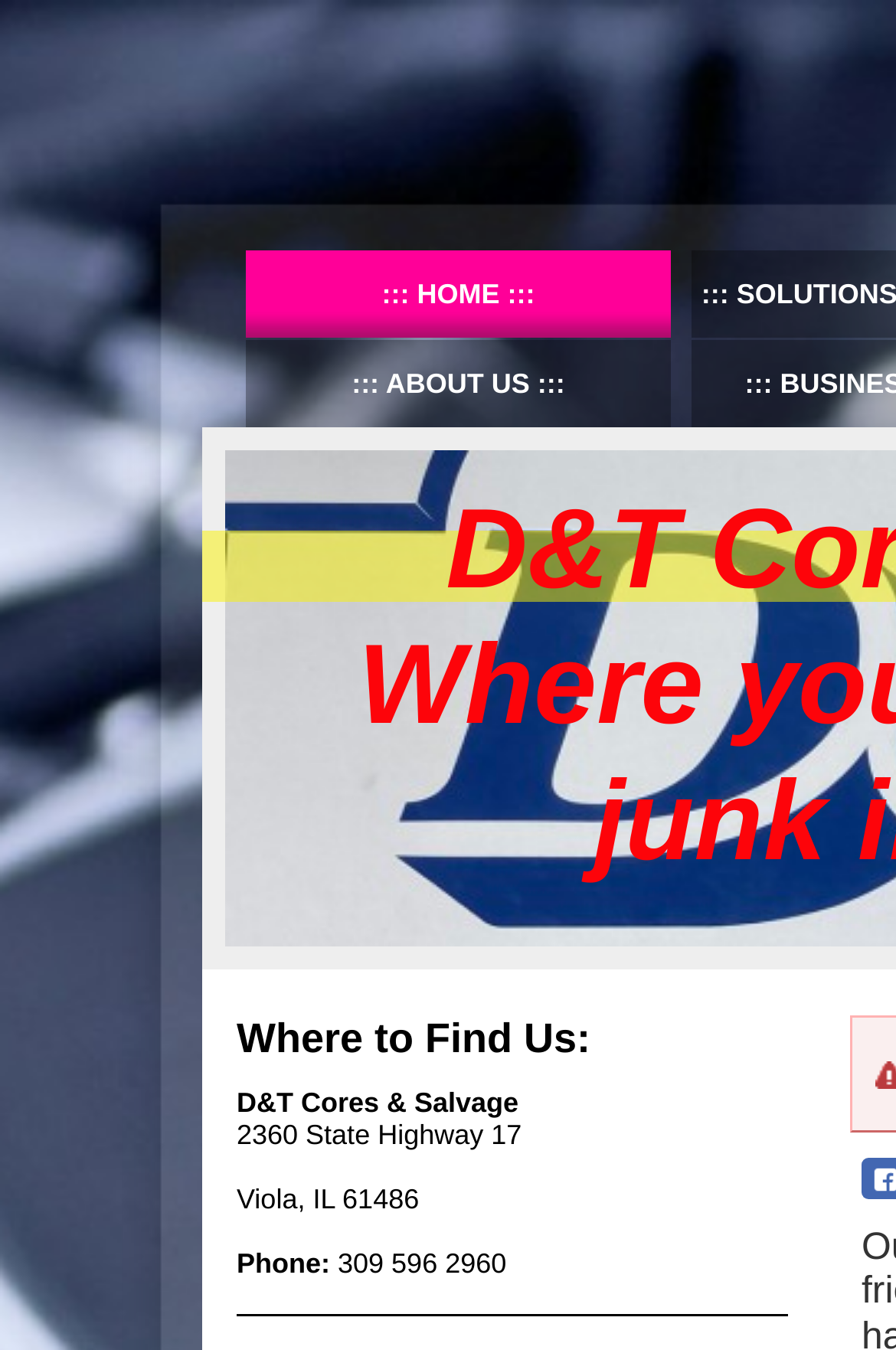Answer the question using only one word or a concise phrase: What is the address?

2360 State Highway 17, Viola, IL 61486